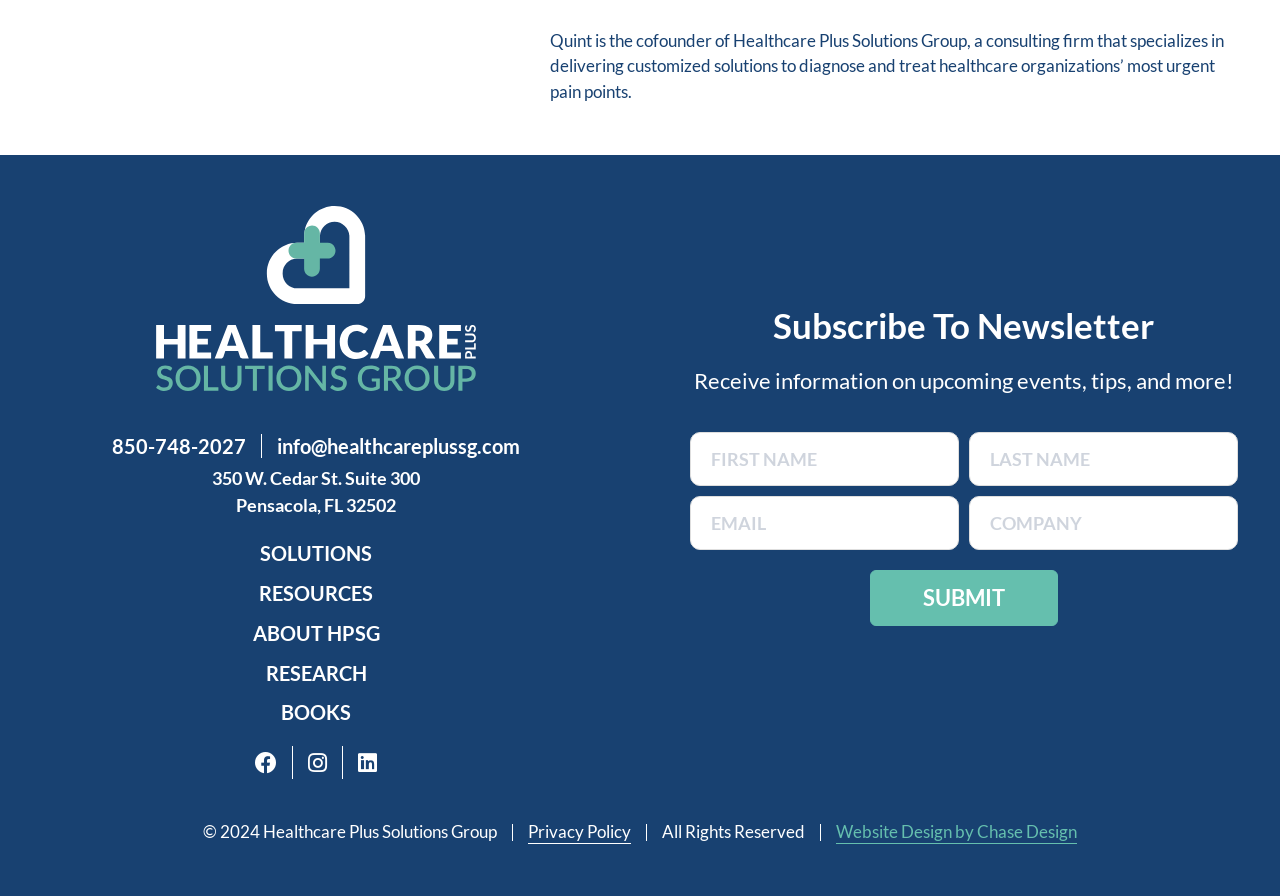Pinpoint the bounding box coordinates of the element you need to click to execute the following instruction: "Contact us through 0790719020". The bounding box should be represented by four float numbers between 0 and 1, in the format [left, top, right, bottom].

None